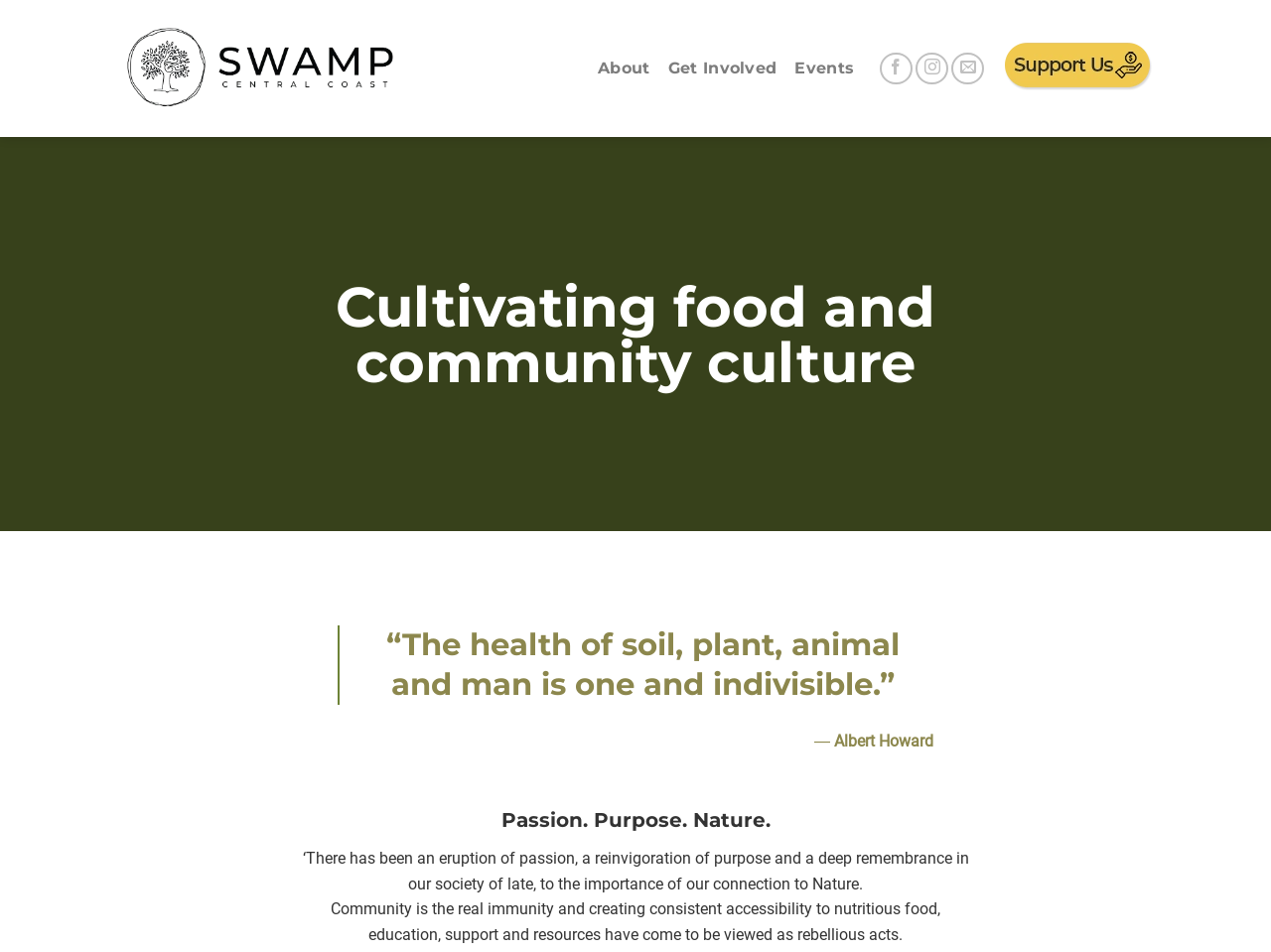Locate the bounding box coordinates of the clickable area needed to fulfill the instruction: "Click the 'SWAMP' logo".

[0.09, 0.0, 0.32, 0.144]